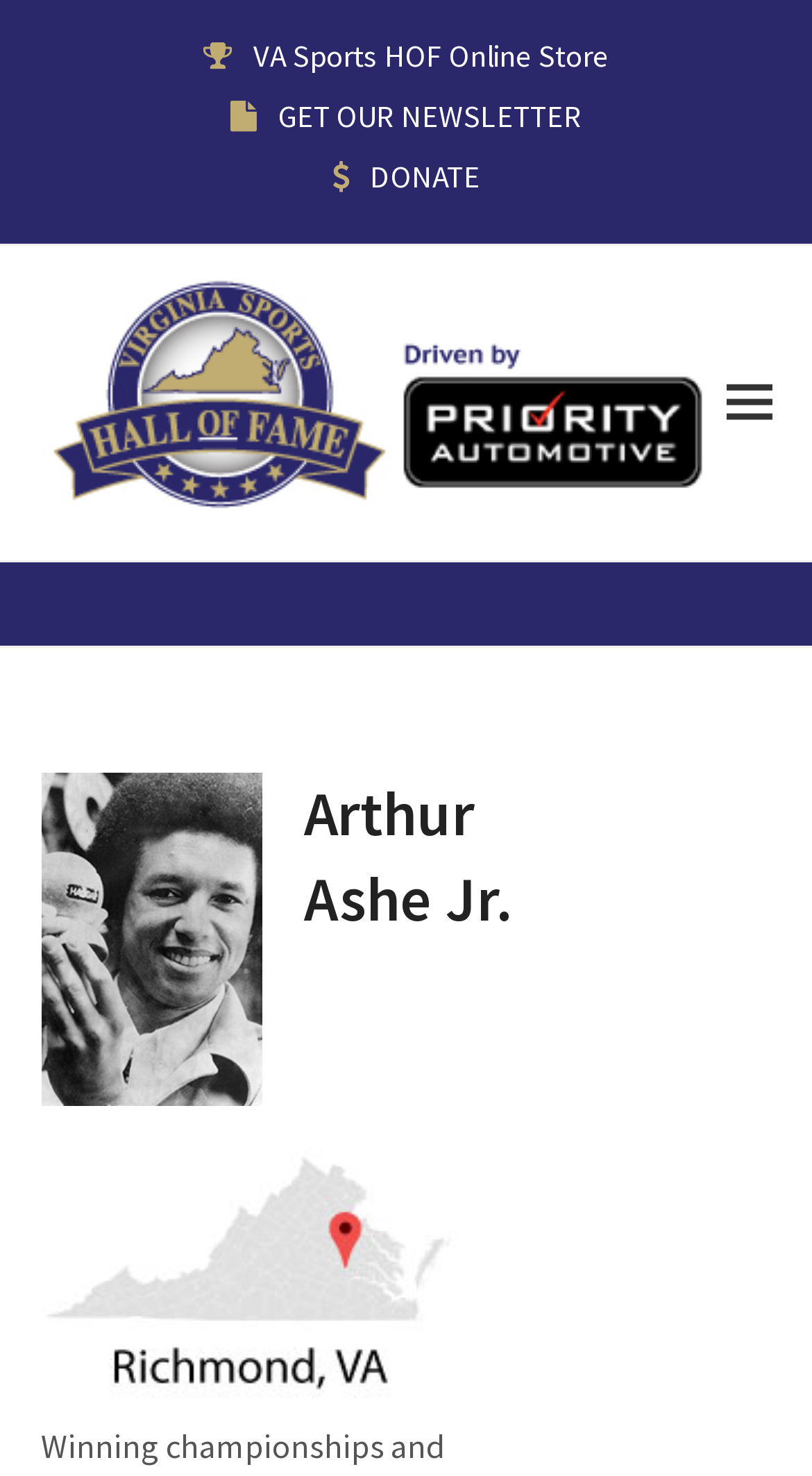Can you find and provide the title of the webpage?

Arthur Ashe Jr.